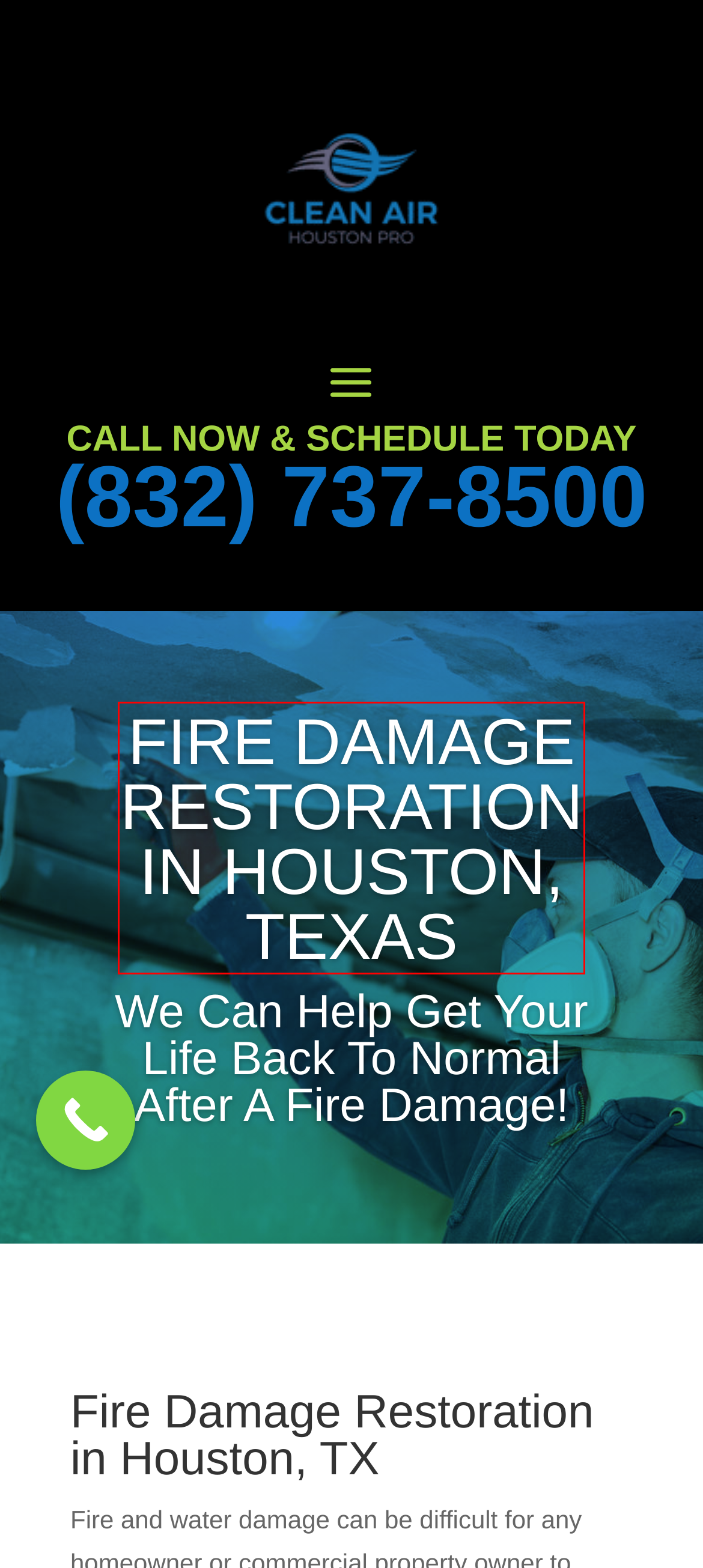Look at the screenshot of a webpage where a red bounding box surrounds a UI element. Your task is to select the best-matching webpage description for the new webpage after you click the element within the bounding box. The available options are:
A. Crawl Space Houston TX | Clean Air Houston Pro
B. Clean Air Houston Pro - Best Chimney Sweep Service in Houston
C. Houston Chimney Repair Pros | Clean Air Houston Pro
D. Contact Us | Professional Duct Cleaning Services in Houston
E. Our Working Photos | Clean Air Houston Pro
F. Home Sanitizing Service Houston | Clean Air Houston Pro
G. Professional Chimney Inspection Services in Houston
H. Commercial Air Duct Cleaning Houston By Clean Air Houston Pro

D